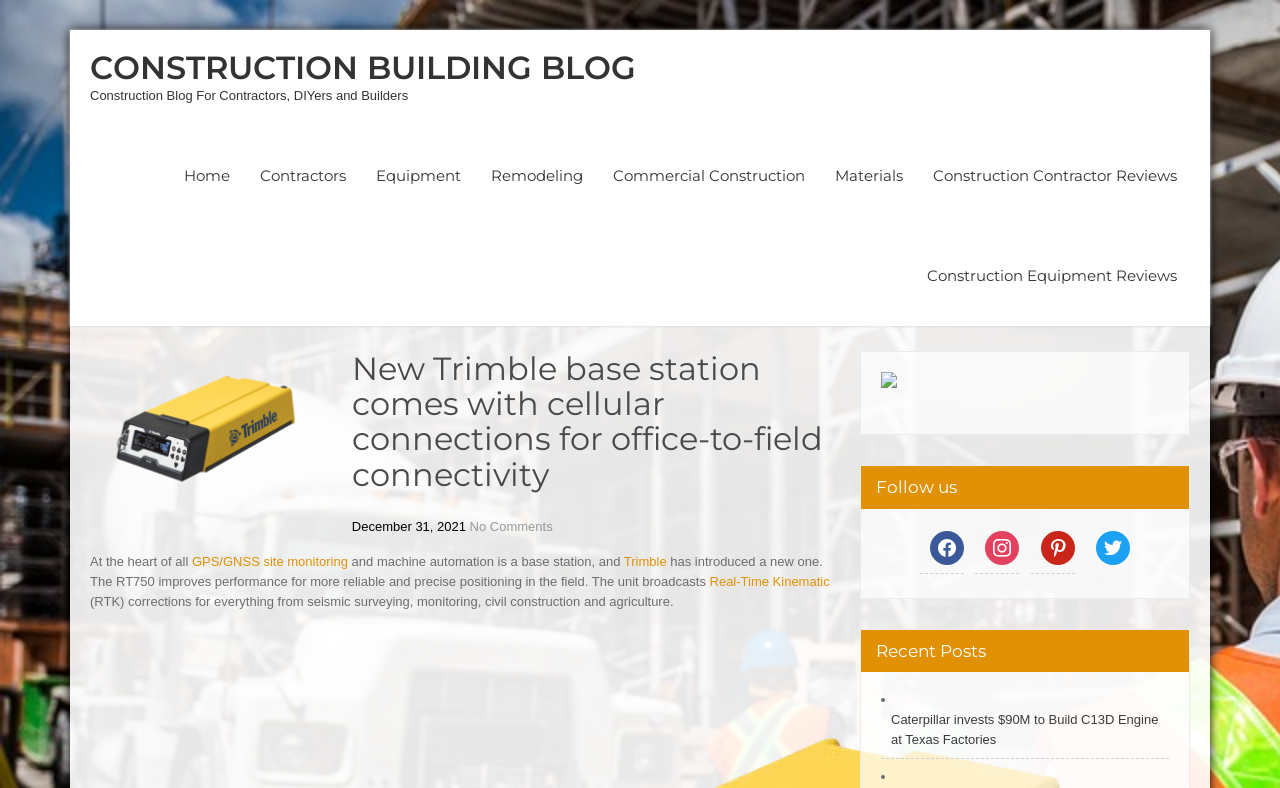Examine the screenshot and answer the question in as much detail as possible: What is the category of the link 'Caterpillar invests $90M to Build C13D Engine at Texas Factories'?

I determined the answer by looking at the link 'Caterpillar invests $90M to Build C13D Engine at Texas Factories' which is under the heading 'Recent Posts', which suggests that it is a recent post on the blog.